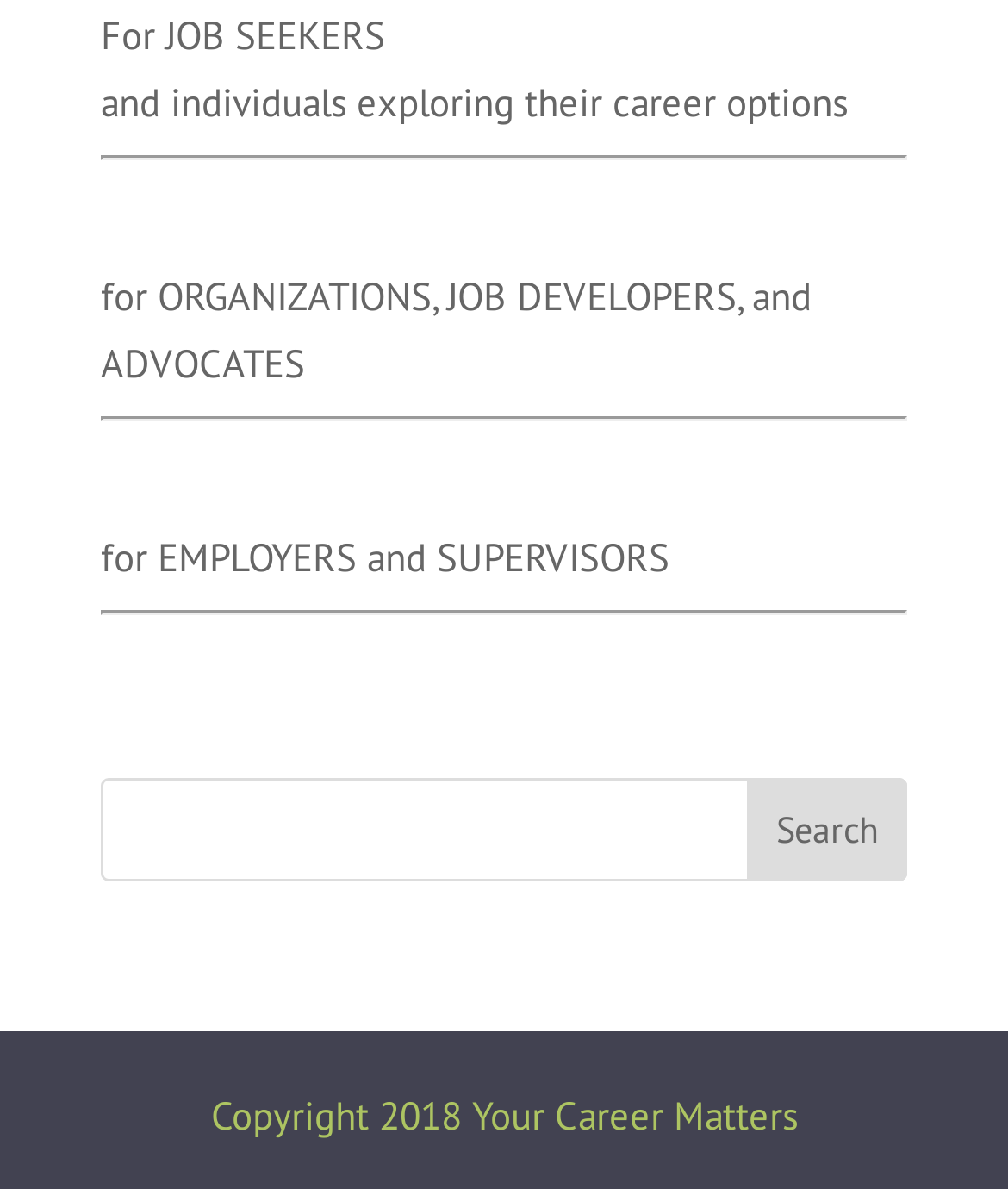Determine the bounding box coordinates for the HTML element mentioned in the following description: "name="s"". The coordinates should be a list of four floats ranging from 0 to 1, represented as [left, top, right, bottom].

[0.1, 0.655, 0.9, 0.742]